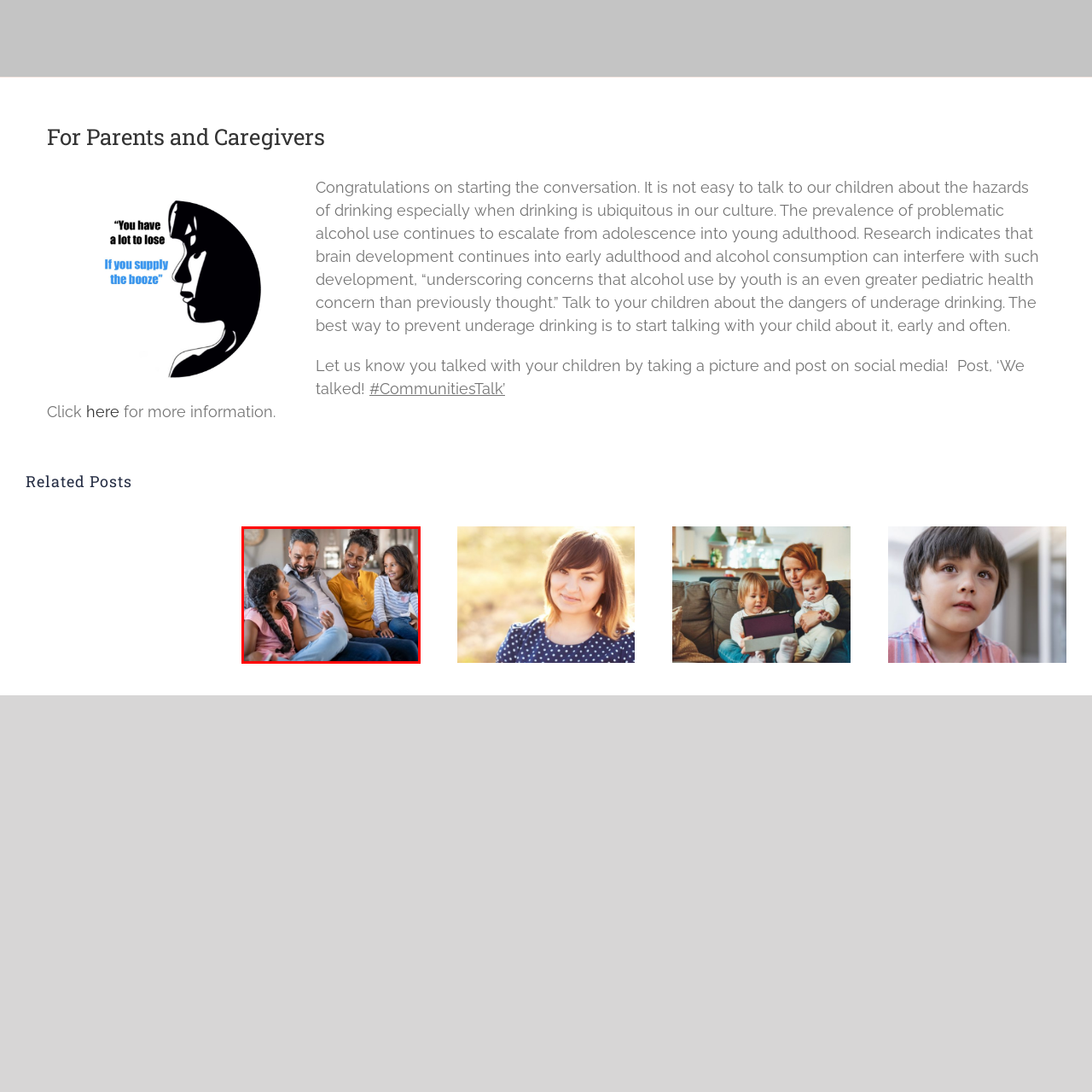What color is the mother's top?
Pay attention to the image within the red bounding box and answer using just one word or a concise phrase.

Vibrant yellow